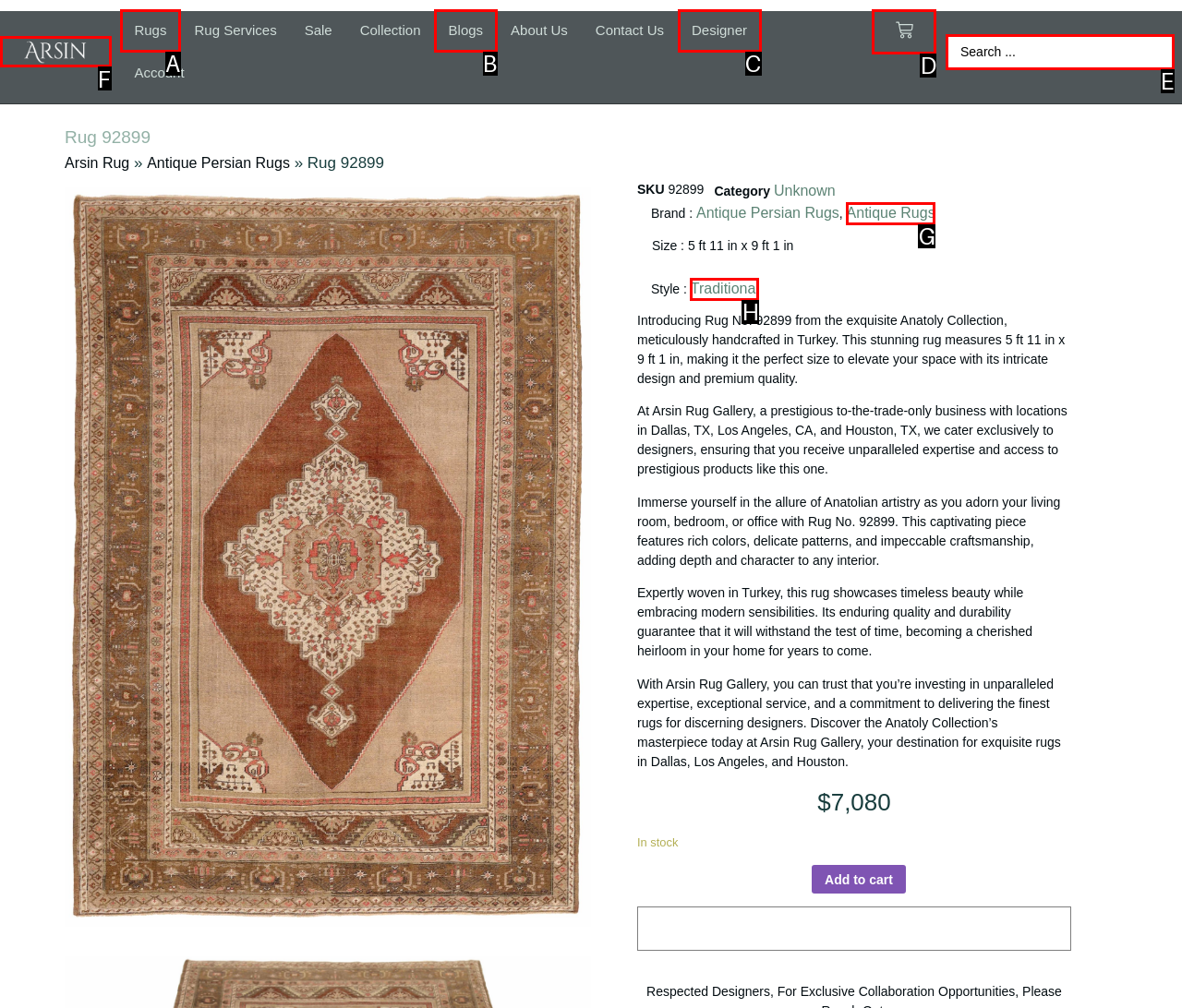Point out the correct UI element to click to carry out this instruction: Search for a rug
Answer with the letter of the chosen option from the provided choices directly.

E